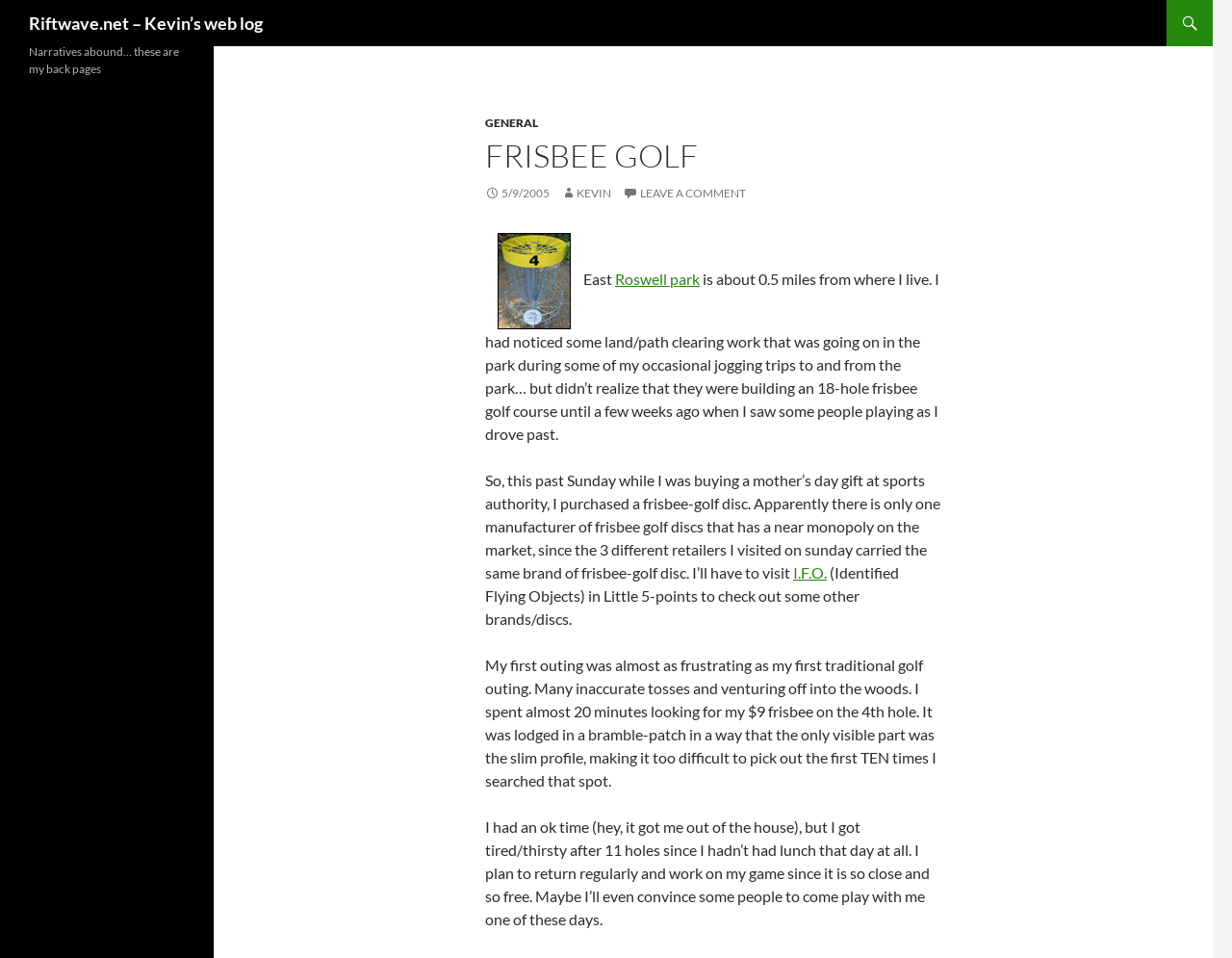Please extract and provide the main headline of the webpage.

Riftwave.net – Kevin’s web log